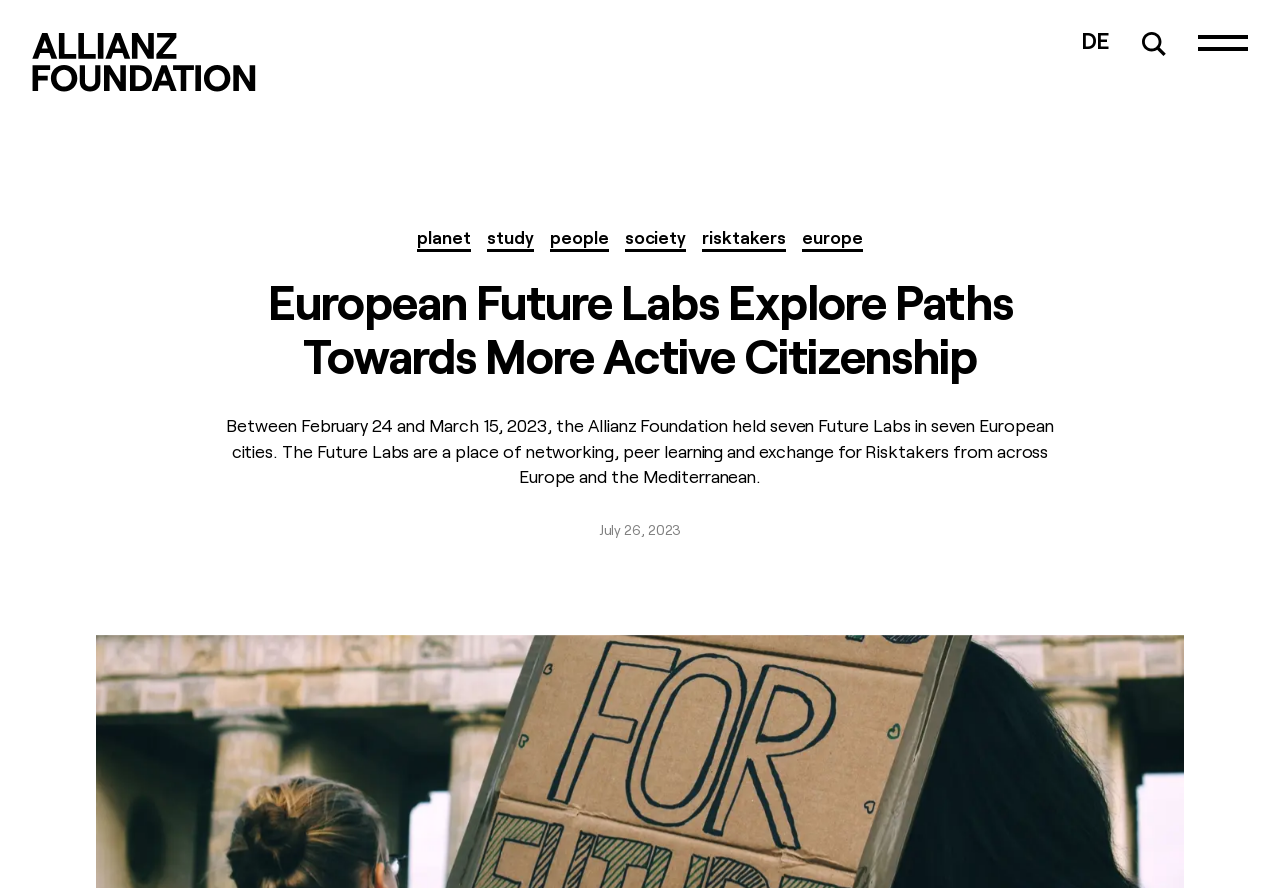Please specify the bounding box coordinates of the clickable region necessary for completing the following instruction: "learn about study". The coordinates must consist of four float numbers between 0 and 1, i.e., [left, top, right, bottom].

[0.381, 0.252, 0.417, 0.281]